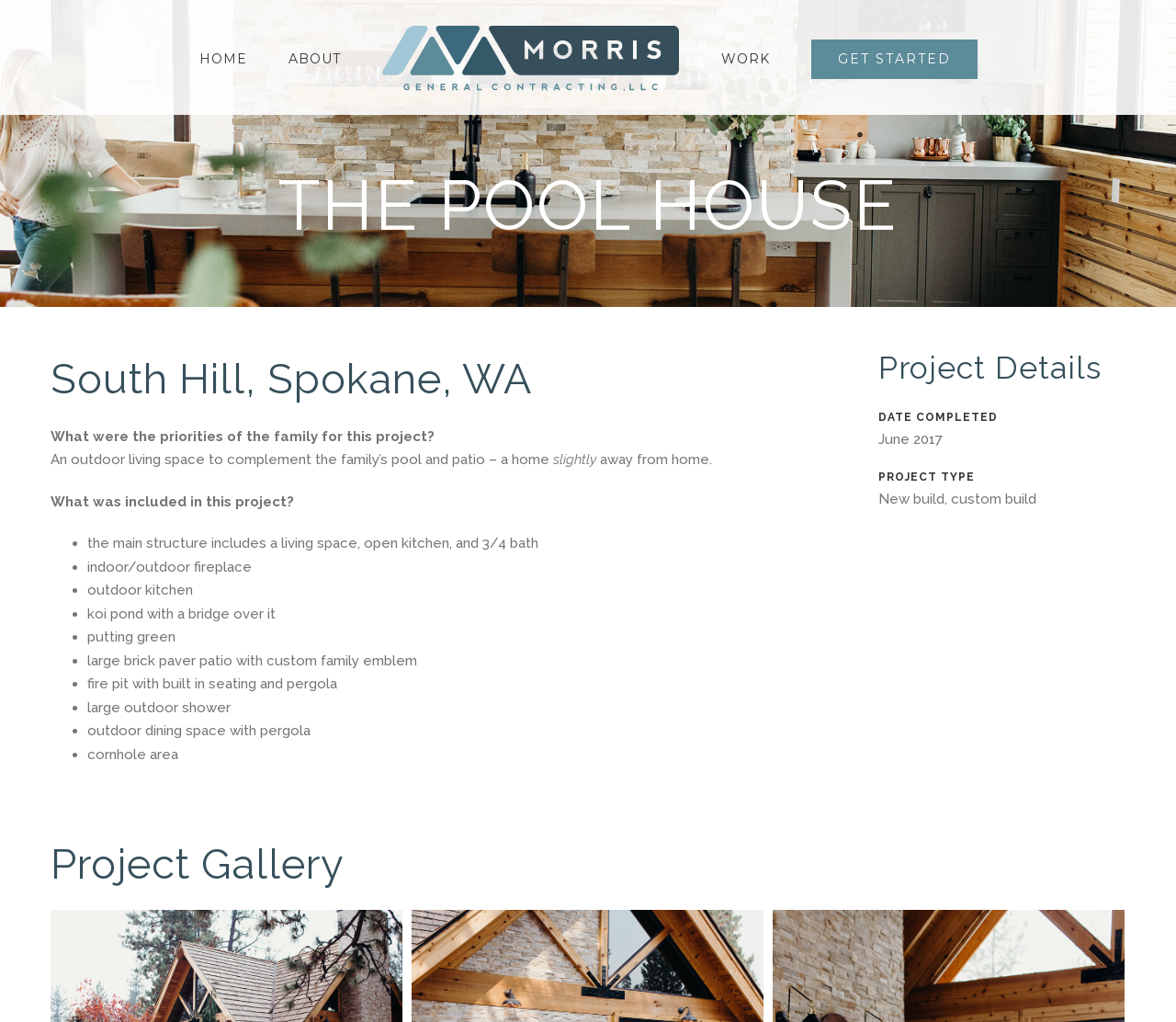For the element described, predict the bounding box coordinates as (top-left x, top-left y, bottom-right x, bottom-right y). All values should be between 0 and 1. Element description: alt="Morris General Contracting Logo"

[0.325, 0.022, 0.578, 0.09]